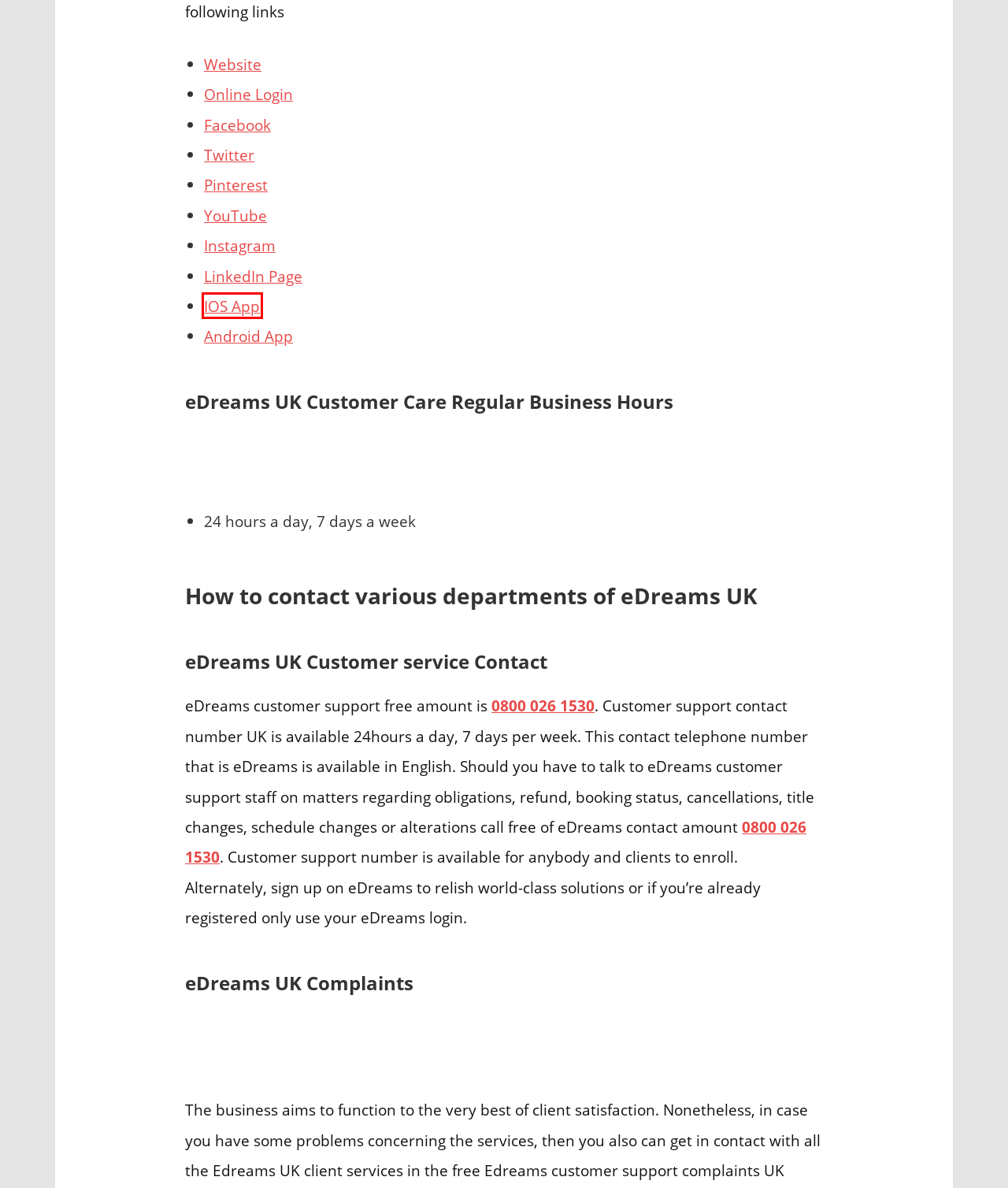Analyze the given webpage screenshot and identify the UI element within the red bounding box. Select the webpage description that best matches what you expect the new webpage to look like after clicking the element. Here are the candidates:
A. Privacy Policy - Get Customer Service
B. eDreams customer service - Best way to contact eDreams UK
C. eDreams UK Archives - Get Customer Service
D. ‎eDreams: Flights, hotels, cars on the App Store
E. Woodhouse Clothing Free Customer Service Contact Numbers & Email
F. Contact us - Get Customer Service
G. eDreams Phone number - Best way to contact eDreams Service
H. eDreams UK Social Media Support - Get in touch with UK by SM

D